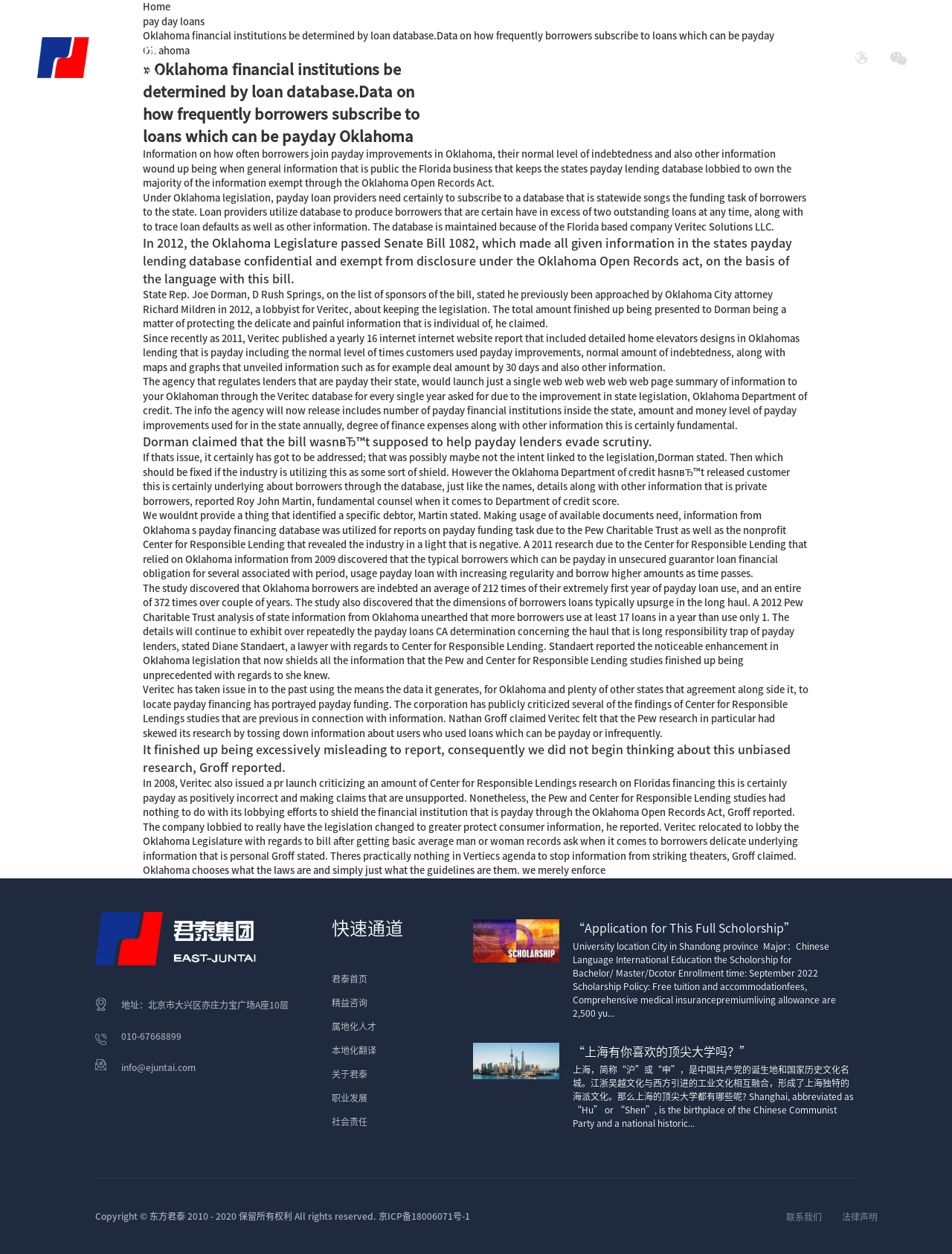Using the description: "“Application for This Full Scholorship”", determine the UI element's bounding box coordinates. Ensure the coordinates are in the format of four float numbers between 0 and 1, i.e., [left, top, right, bottom].

[0.602, 0.735, 0.836, 0.745]